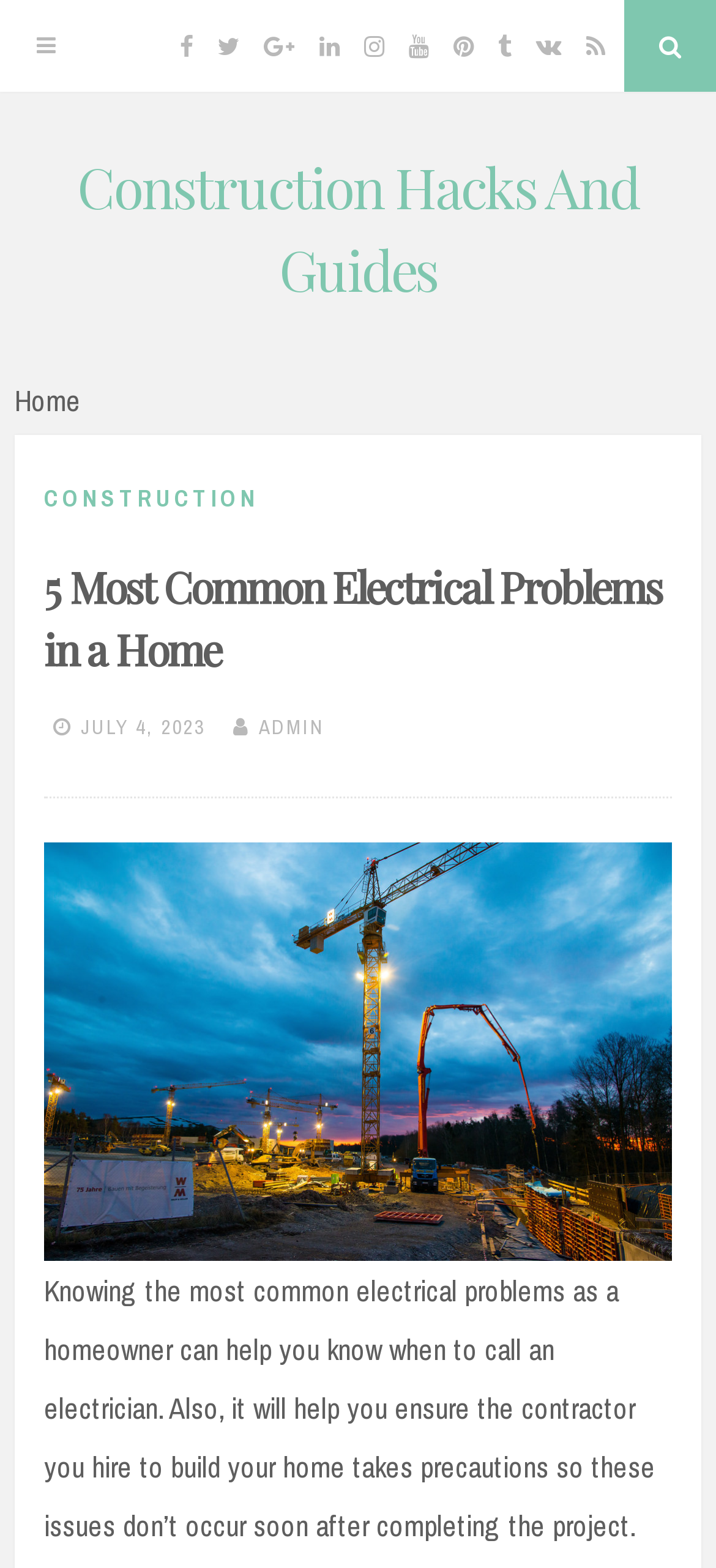Respond to the following question with a brief word or phrase:
What is the date of the article?

JULY 4, 2023